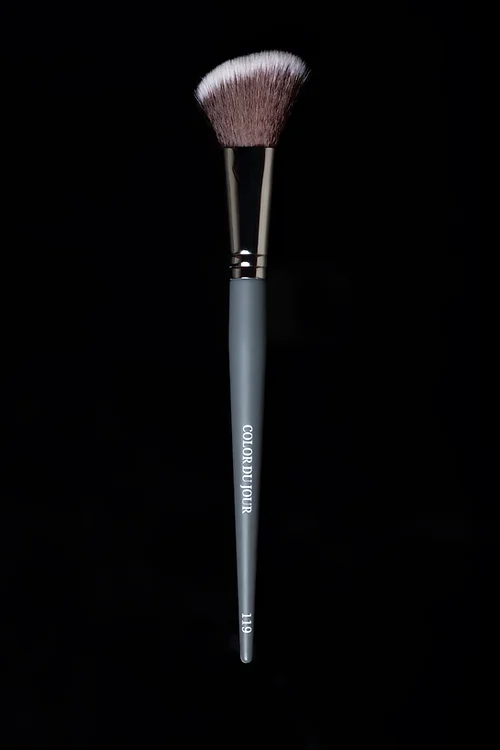What is the shape of the brush head?
Please provide a comprehensive answer based on the information in the image.

The caption describes the brush head as angled, which is perfect for expertly applying blush and shimmer to the cheekbones, allowing for a natural, sculpted look.